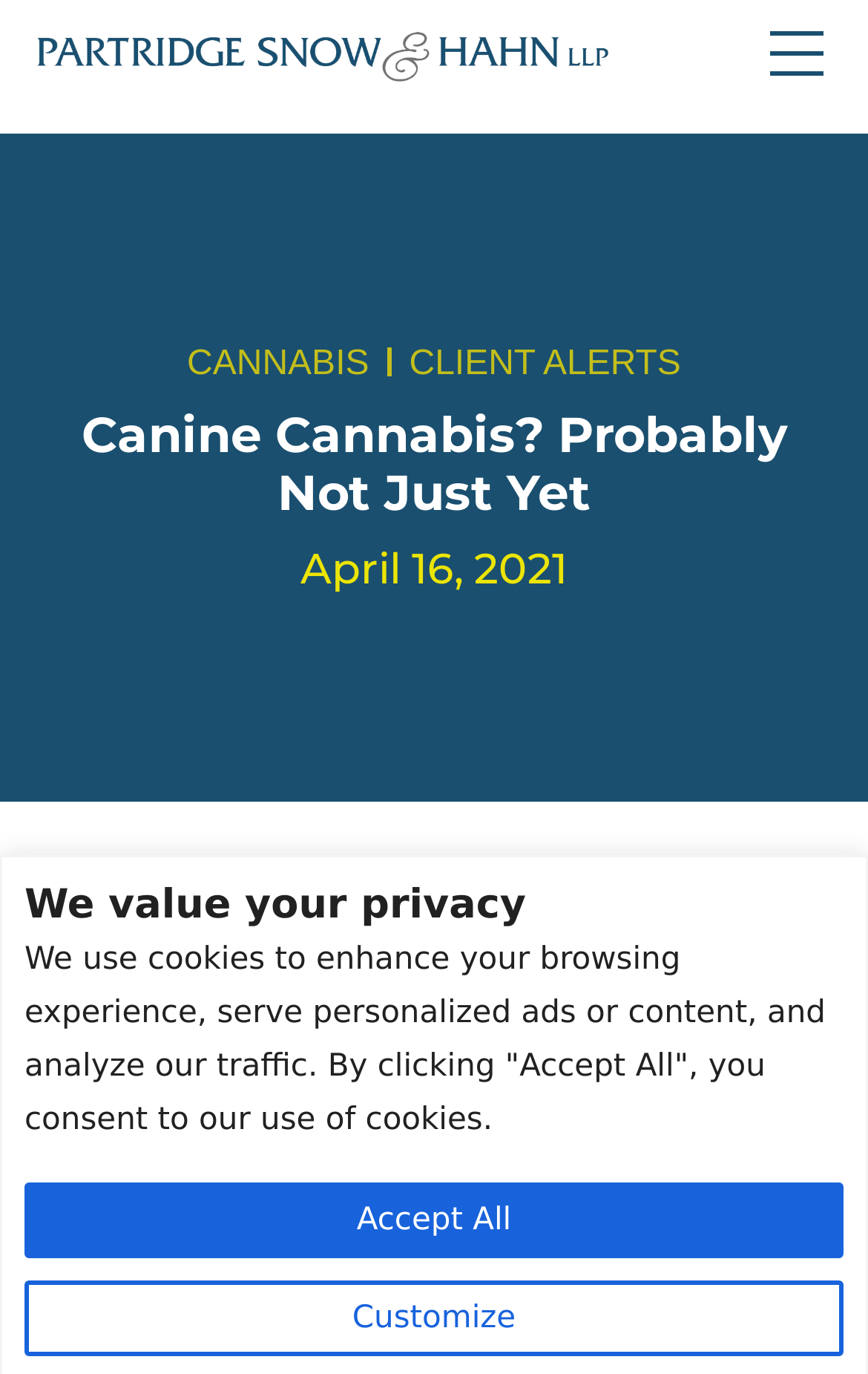What is the title or heading displayed on the webpage?

CANNABISCLIENT ALERTS
Canine Cannabis? Probably Not Just Yet